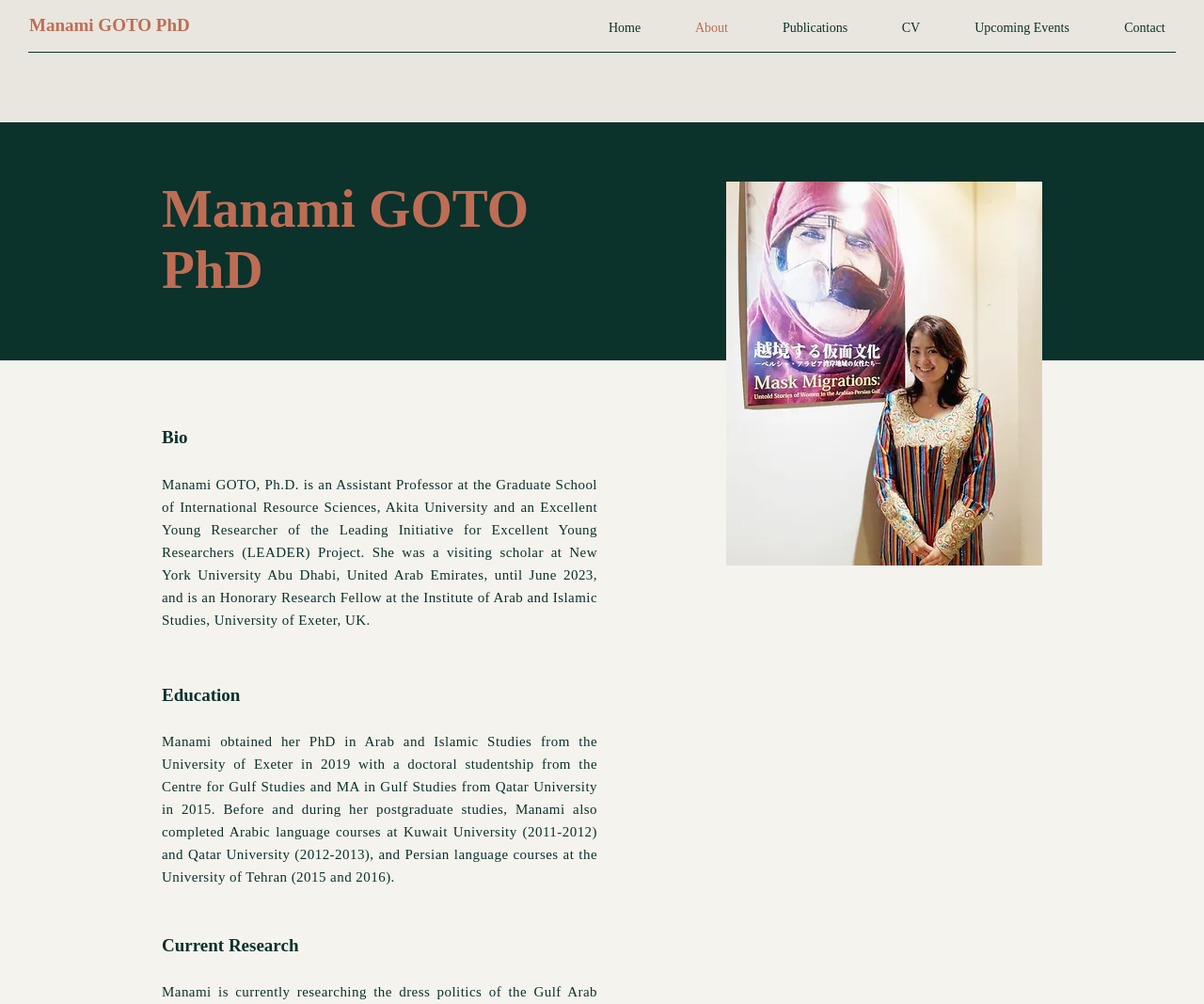What is the file name of Manami's profile picture?
Answer the question with a single word or phrase by looking at the picture.

Manami profile.jpg